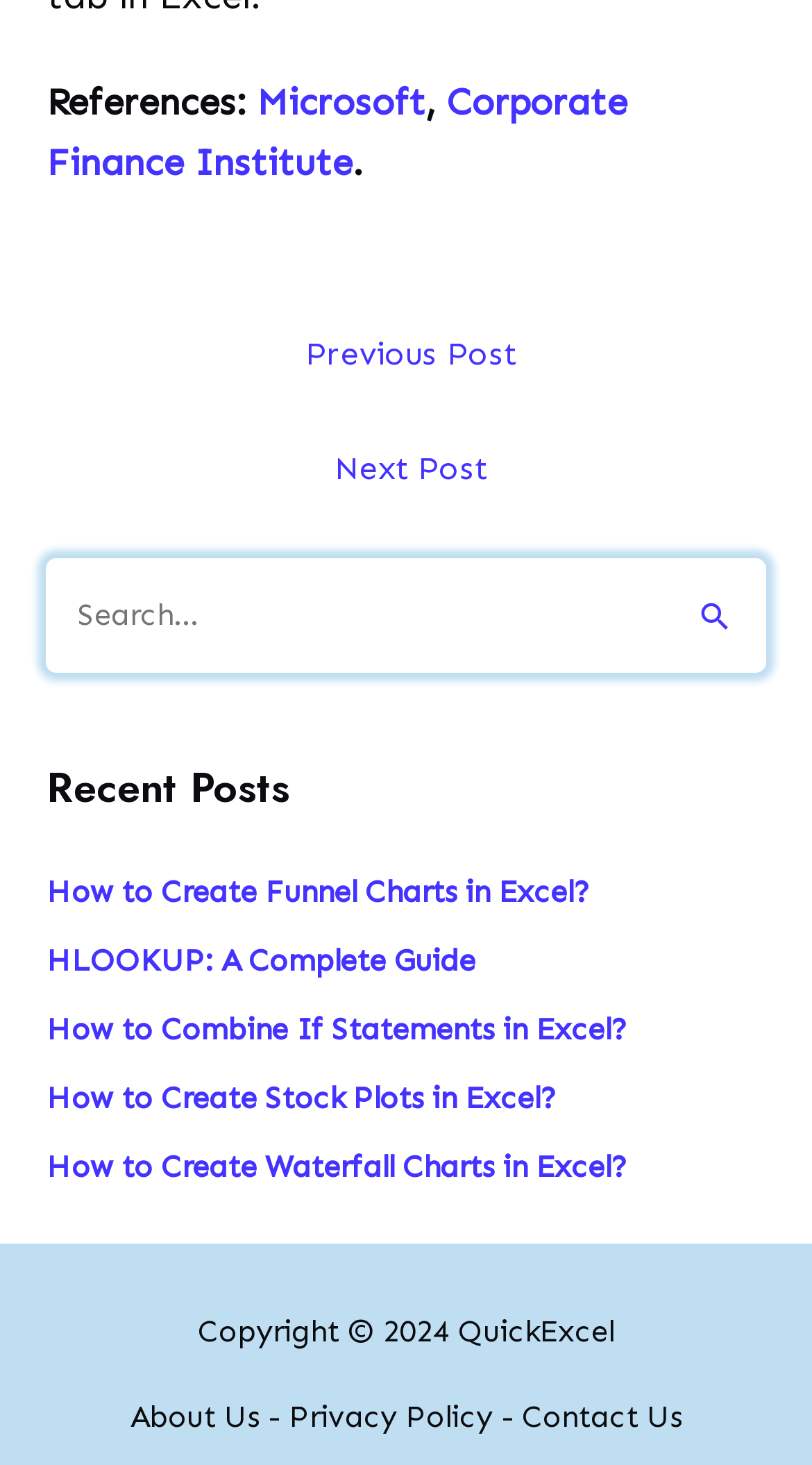Please give the bounding box coordinates of the area that should be clicked to fulfill the following instruction: "Search for something". The coordinates should be in the format of four float numbers from 0 to 1, i.e., [left, top, right, bottom].

[0.058, 0.381, 0.942, 0.46]